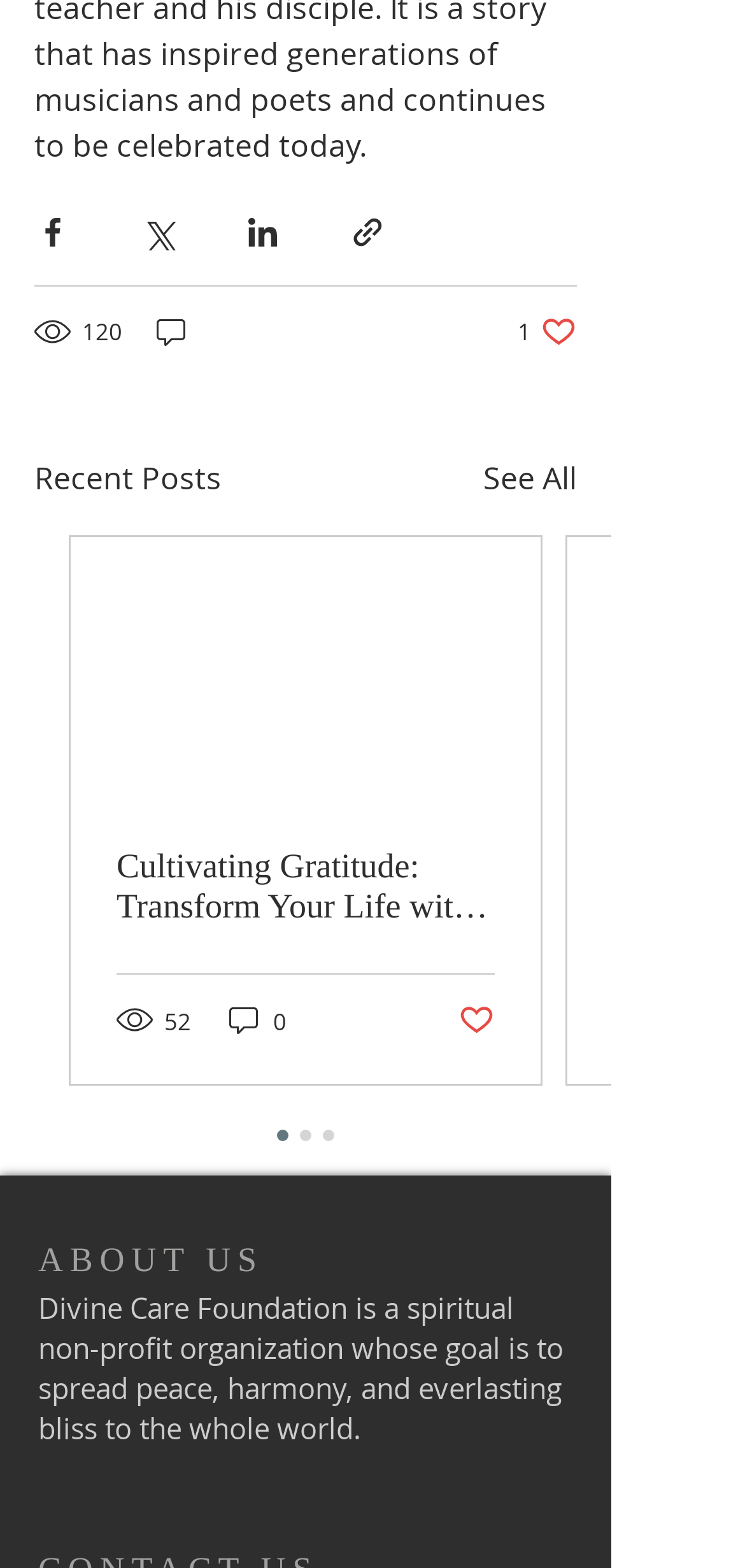Determine the bounding box coordinates of the clickable element to complete this instruction: "Like a post". Provide the coordinates in the format of four float numbers between 0 and 1, [left, top, right, bottom].

[0.695, 0.199, 0.774, 0.222]